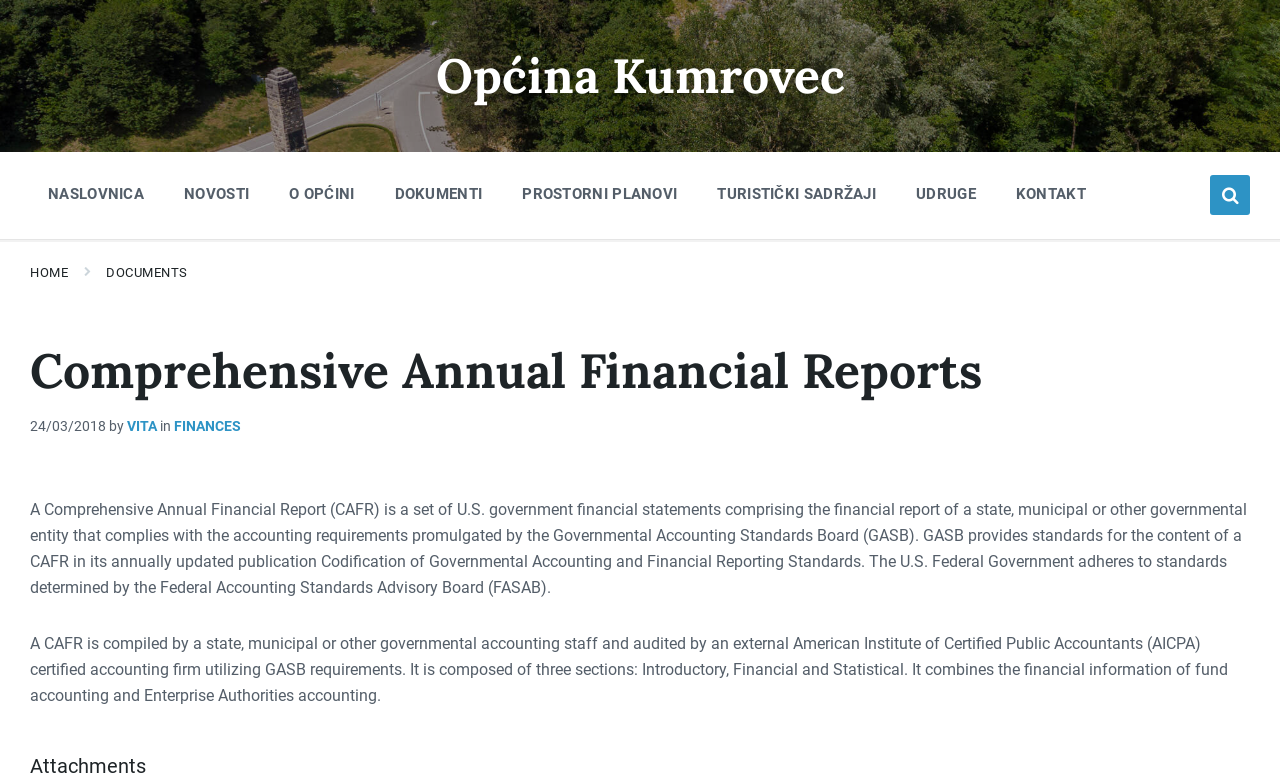Find the bounding box coordinates for the area that must be clicked to perform this action: "Go to the NASLOVNICA page".

[0.025, 0.223, 0.125, 0.274]